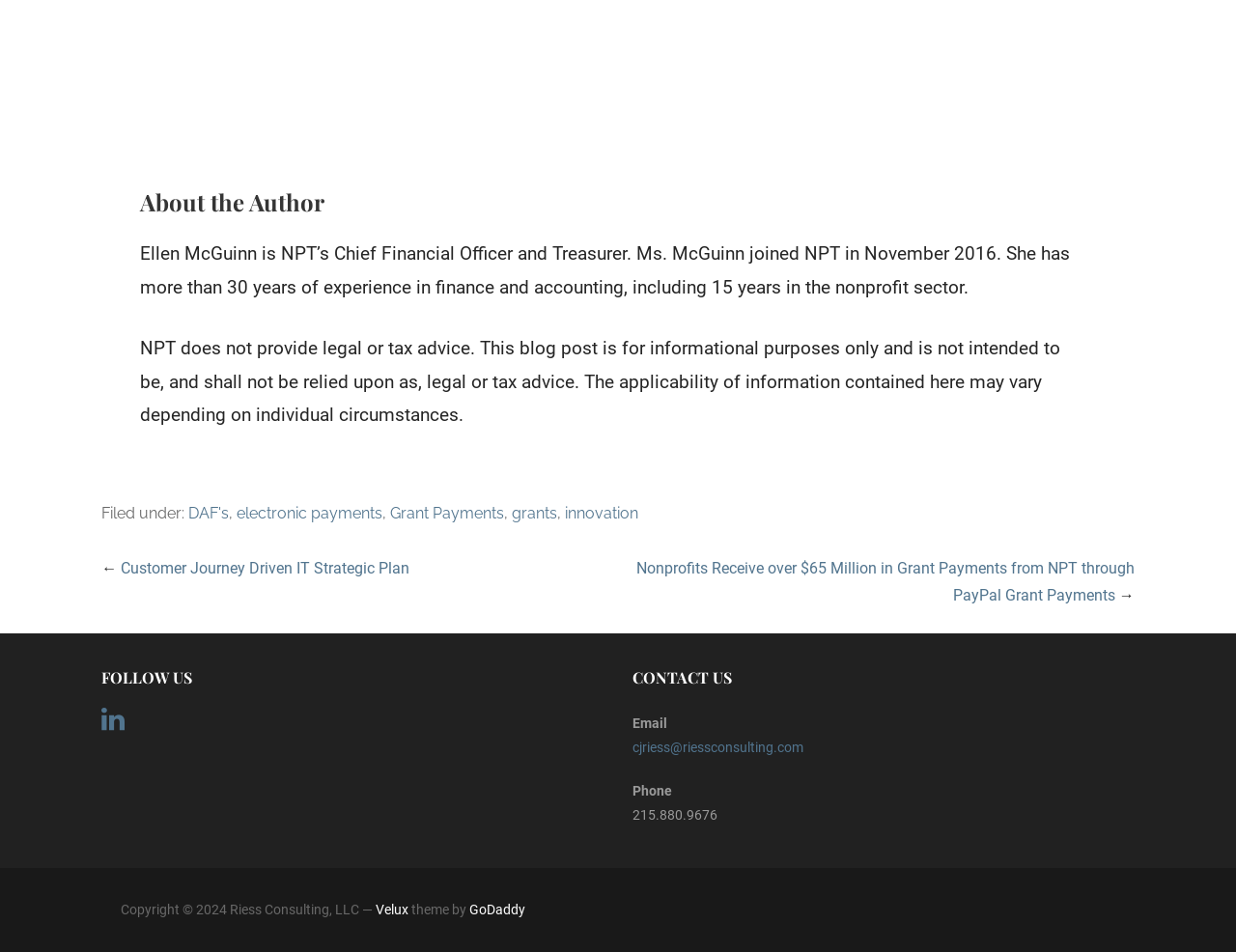Given the element description, predict the bounding box coordinates in the format (top-left x, top-left y, bottom-right x, bottom-right y). Make sure all values are between 0 and 1. Here is the element description: GoDaddy

[0.379, 0.948, 0.425, 0.964]